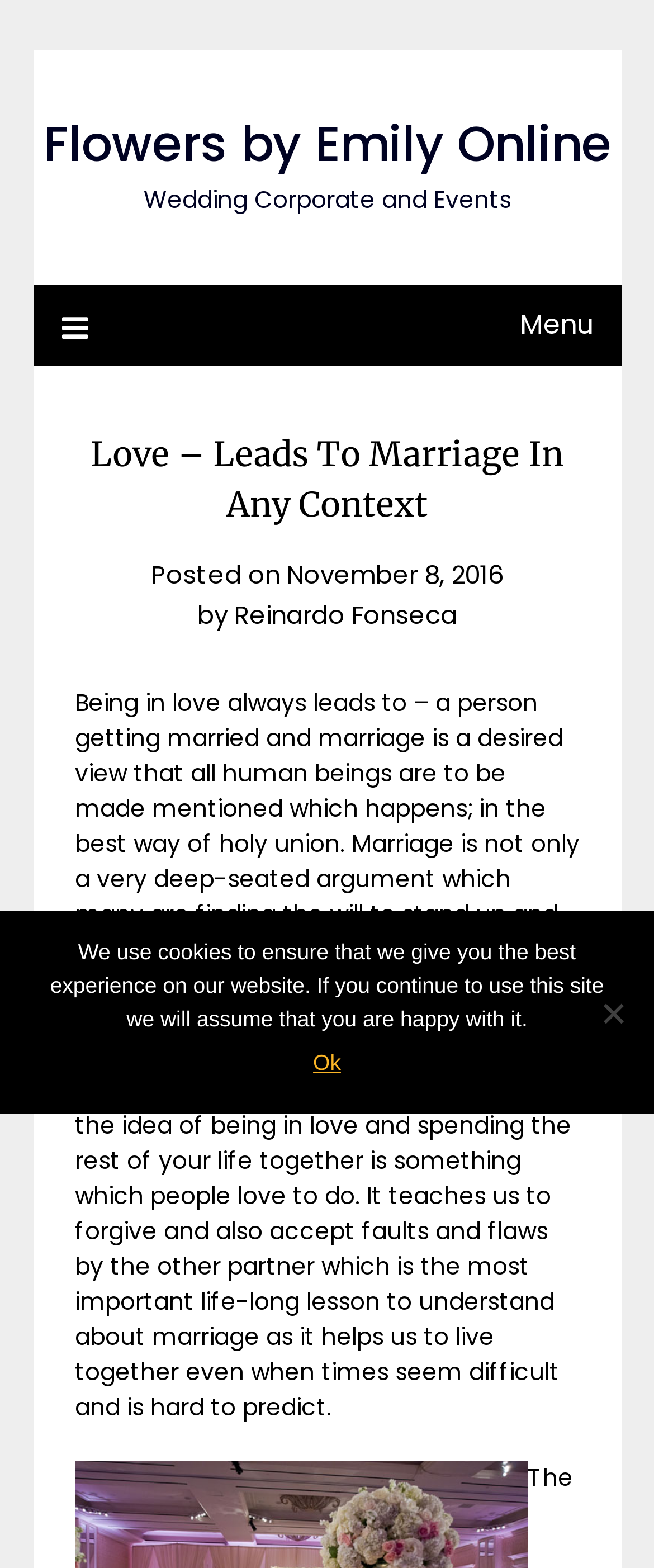Determine the bounding box coordinates for the clickable element to execute this instruction: "Search the website". Provide the coordinates as four float numbers between 0 and 1, i.e., [left, top, right, bottom].

None